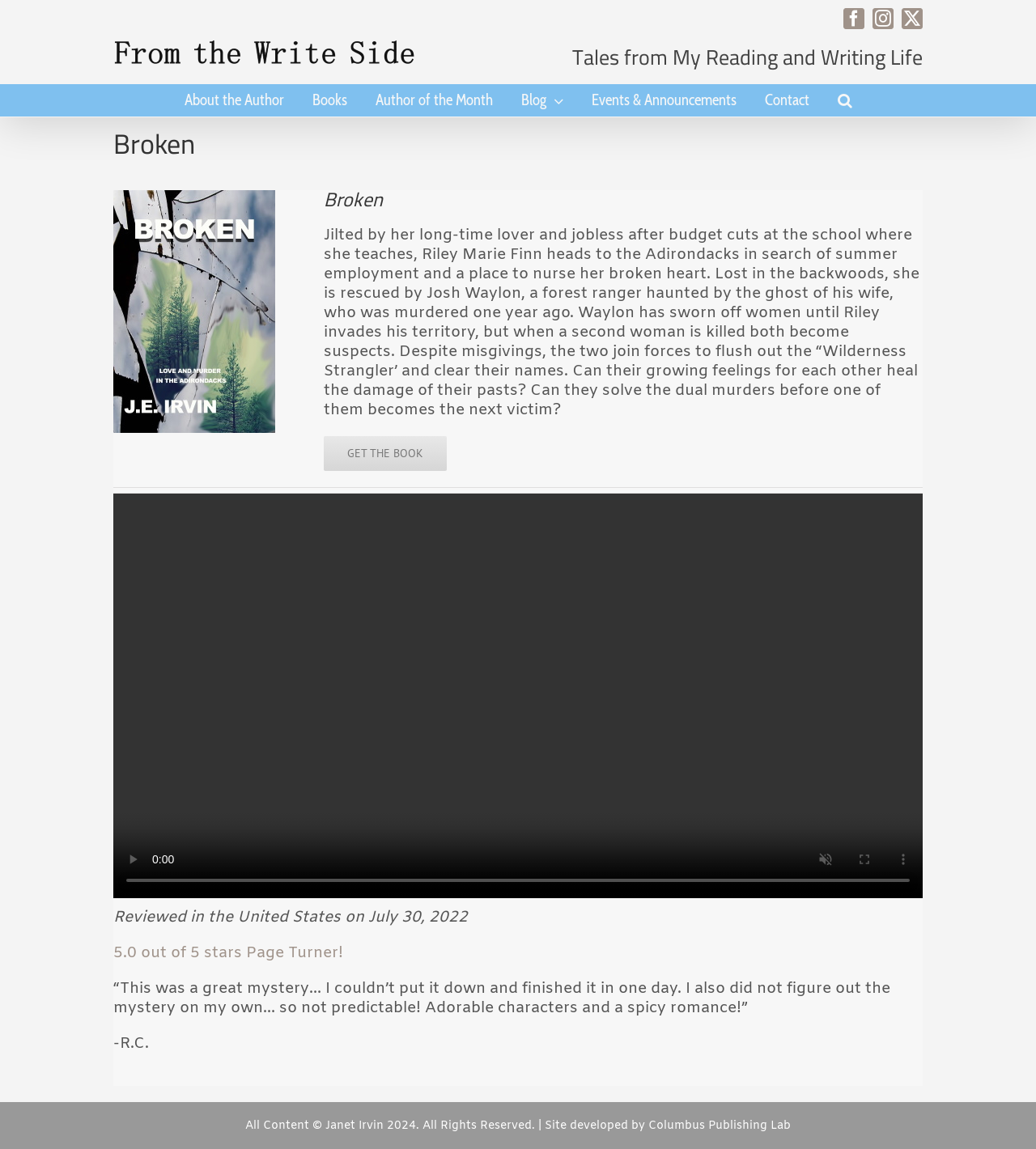Find the bounding box coordinates of the clickable element required to execute the following instruction: "Go to the top of the page". Provide the coordinates as four float numbers between 0 and 1, i.e., [left, top, right, bottom].

[0.904, 0.877, 0.941, 0.901]